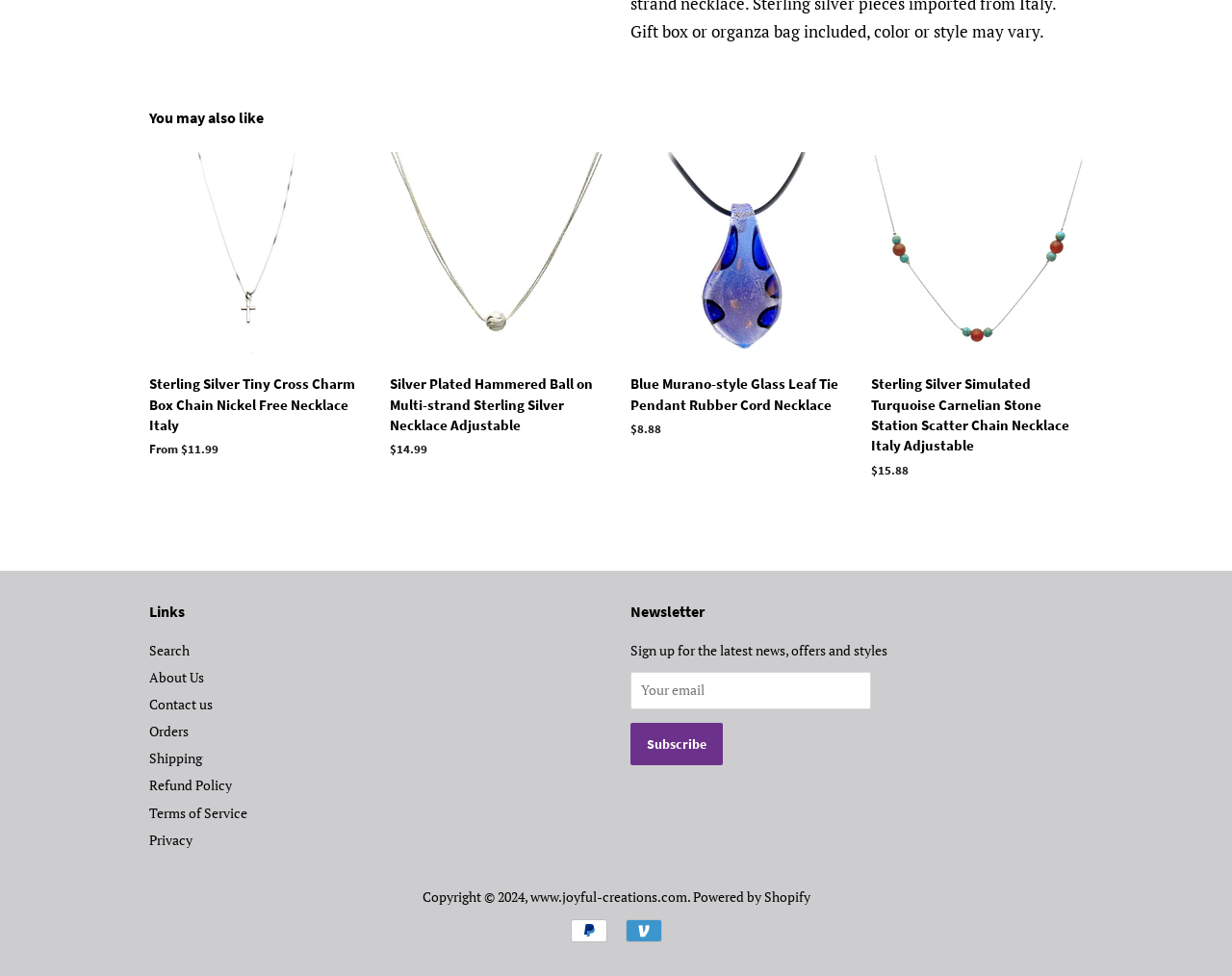How many payment methods are displayed at the bottom of the page?
Could you give a comprehensive explanation in response to this question?

I found two images at the bottom of the page, one for PayPal and one for Venmo, which are likely payment methods accepted by this website.